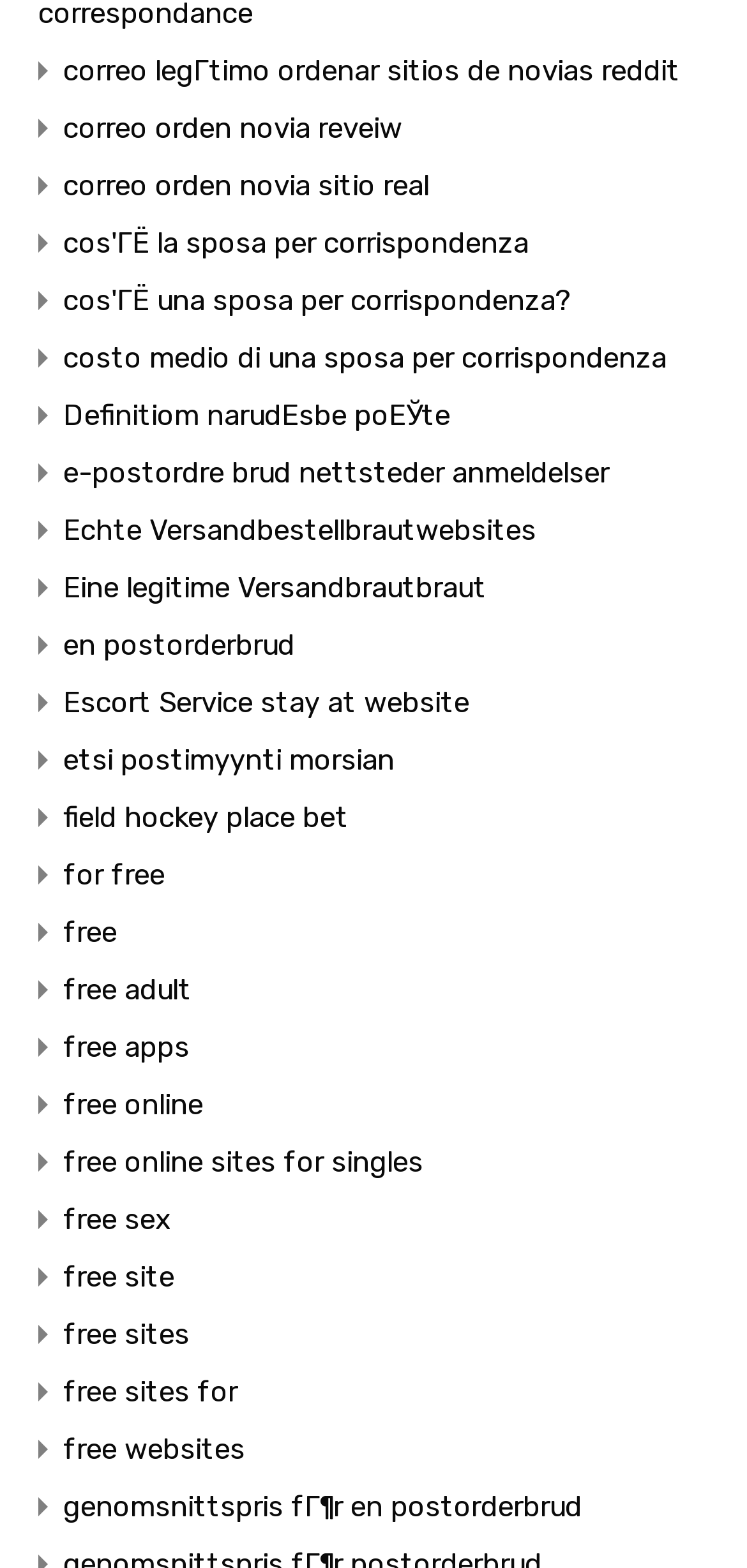Show the bounding box coordinates for the HTML element as described: "en postorderbrud".

[0.085, 0.393, 0.395, 0.43]